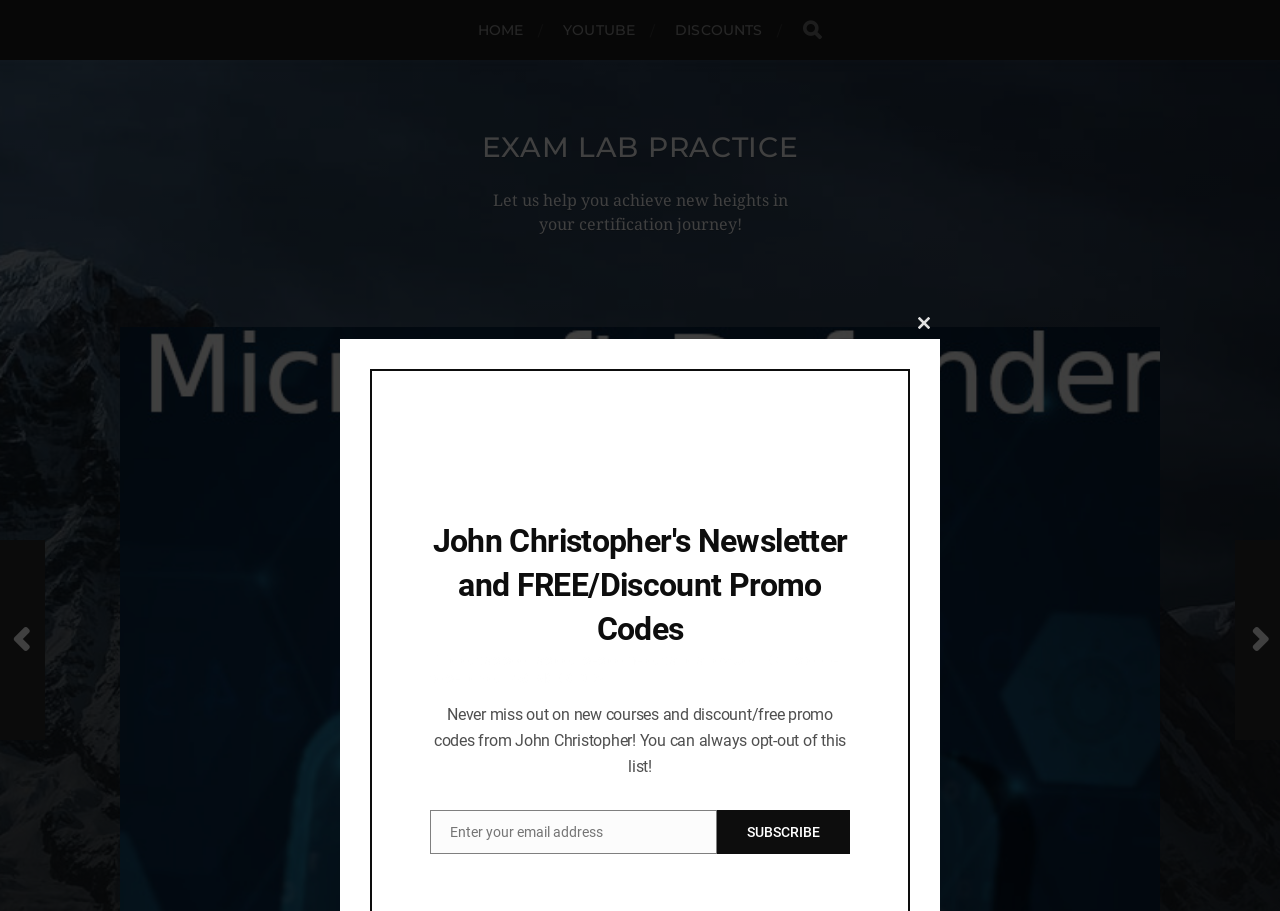From the element description Get A Free Blog, predict the bounding box coordinates of the UI element. The coordinates must be specified in the format (top-left x, top-left y, bottom-right x, bottom-right y) and should be within the 0 to 1 range.

None